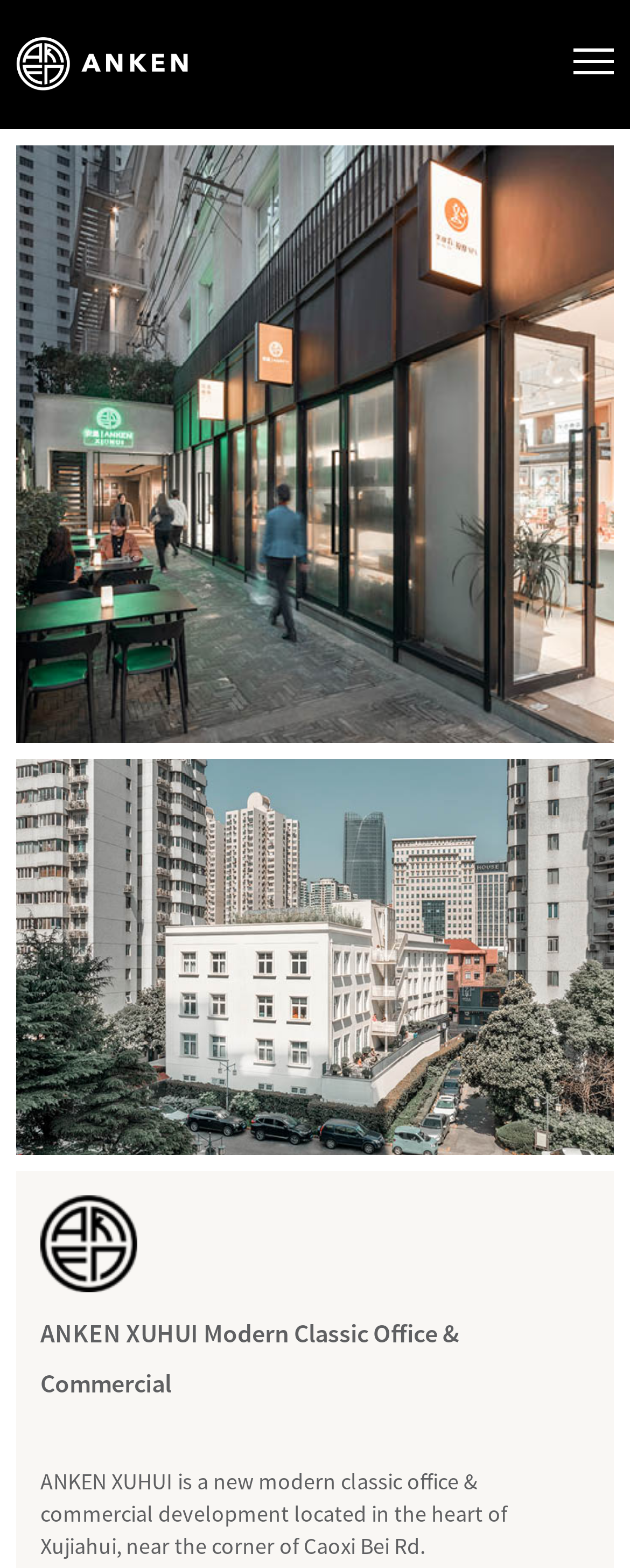What is the name of the office and commercial development?
Give a comprehensive and detailed explanation for the question.

The answer can be found in the heading element 'ANKEN XUHUI Modern Classic Office & Commercial' and also in the image descriptions 'ANKEN XUHUI - Modern Classic Office & Commercial'.